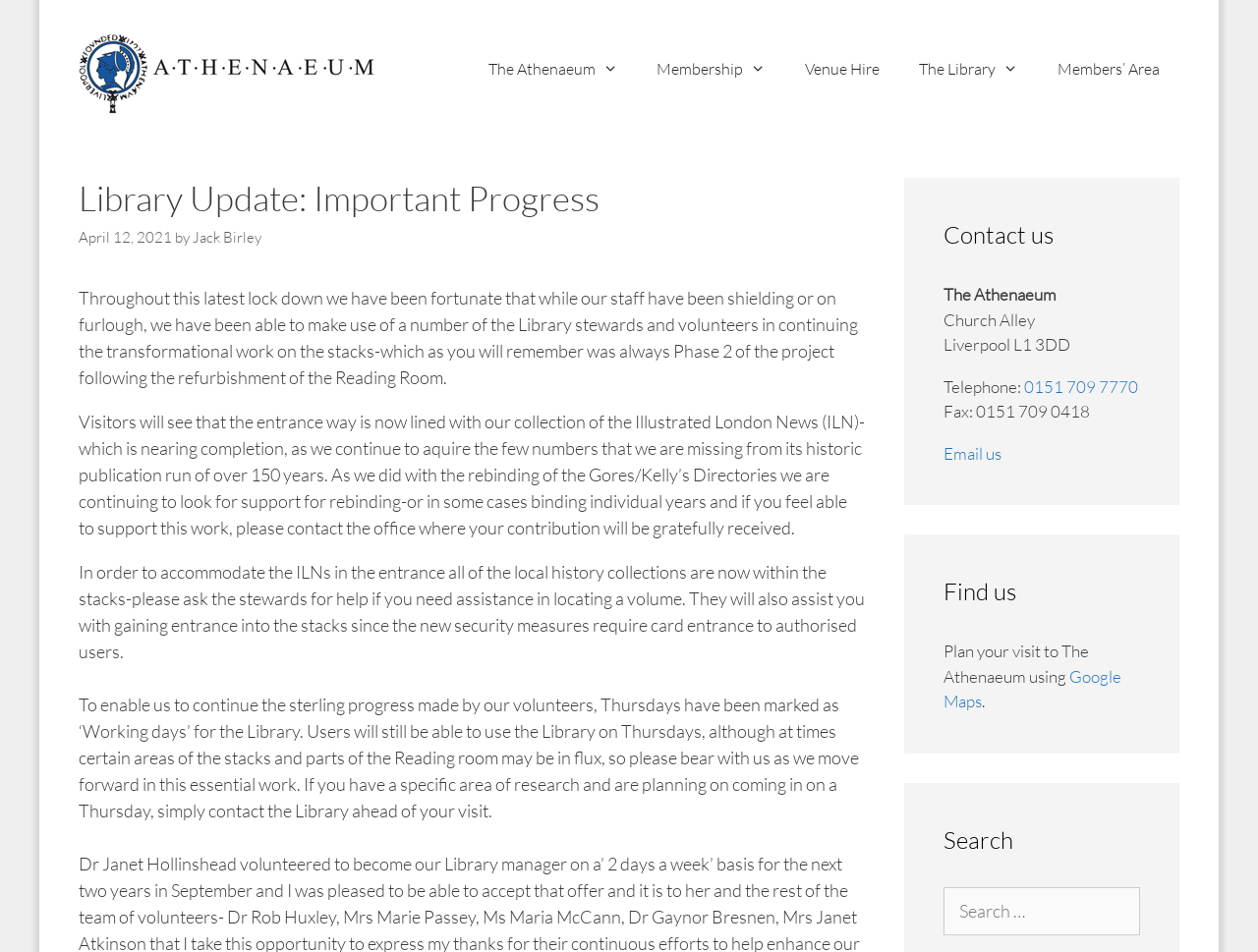Determine the coordinates of the bounding box that should be clicked to complete the instruction: "Contact the office via phone". The coordinates should be represented by four float numbers between 0 and 1: [left, top, right, bottom].

[0.814, 0.395, 0.905, 0.416]